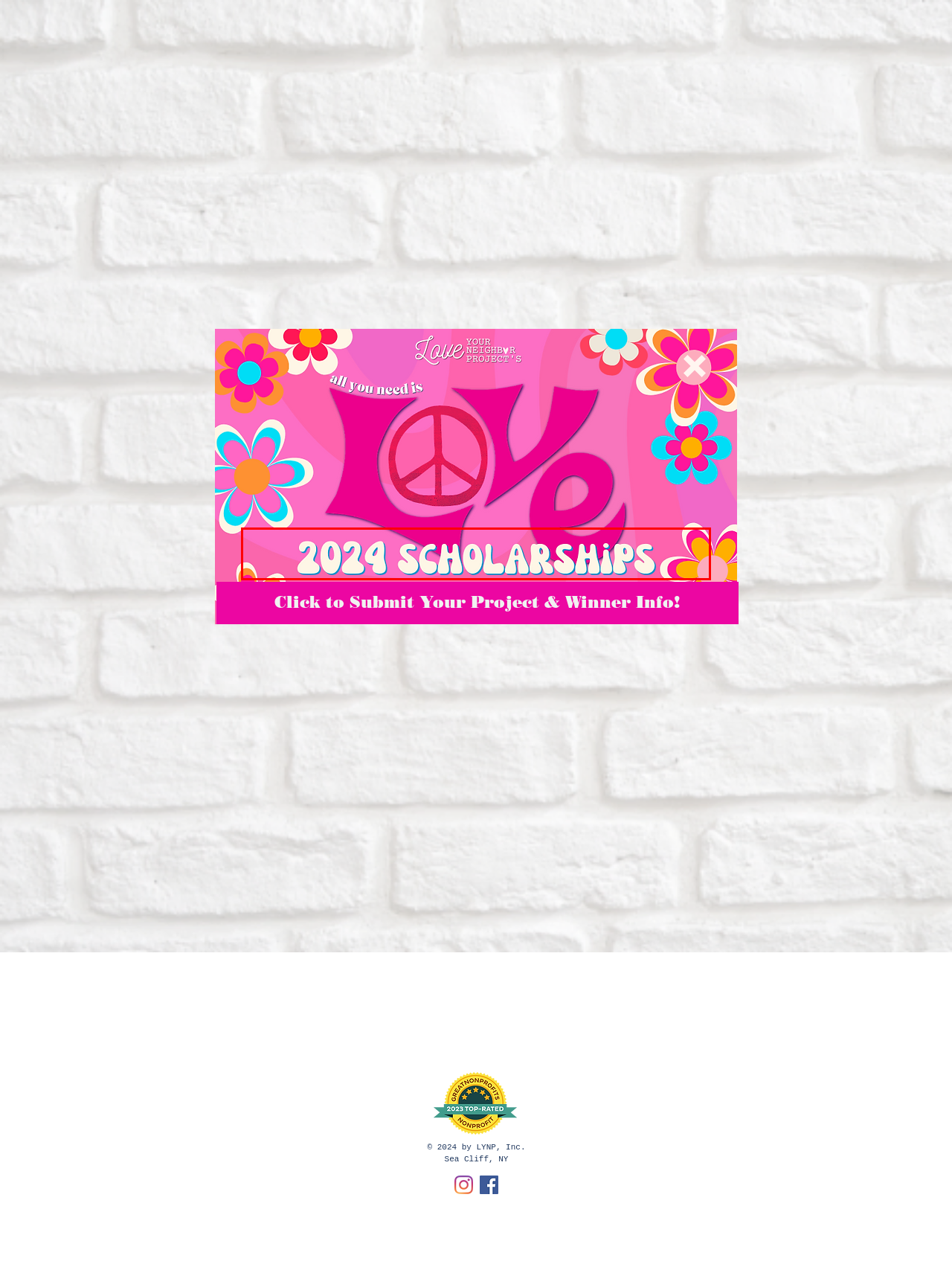Perform OCR on the text inside the red-bordered box in the provided screenshot and output the content.

Addiction takes so much away from you: friends, family, career, and even your personality. Luckily, you can take it back. RehabSpot is a free web guide for people who are looking to take the next step and learn more about recovery. Our objective is to ensure health and wellness within the community